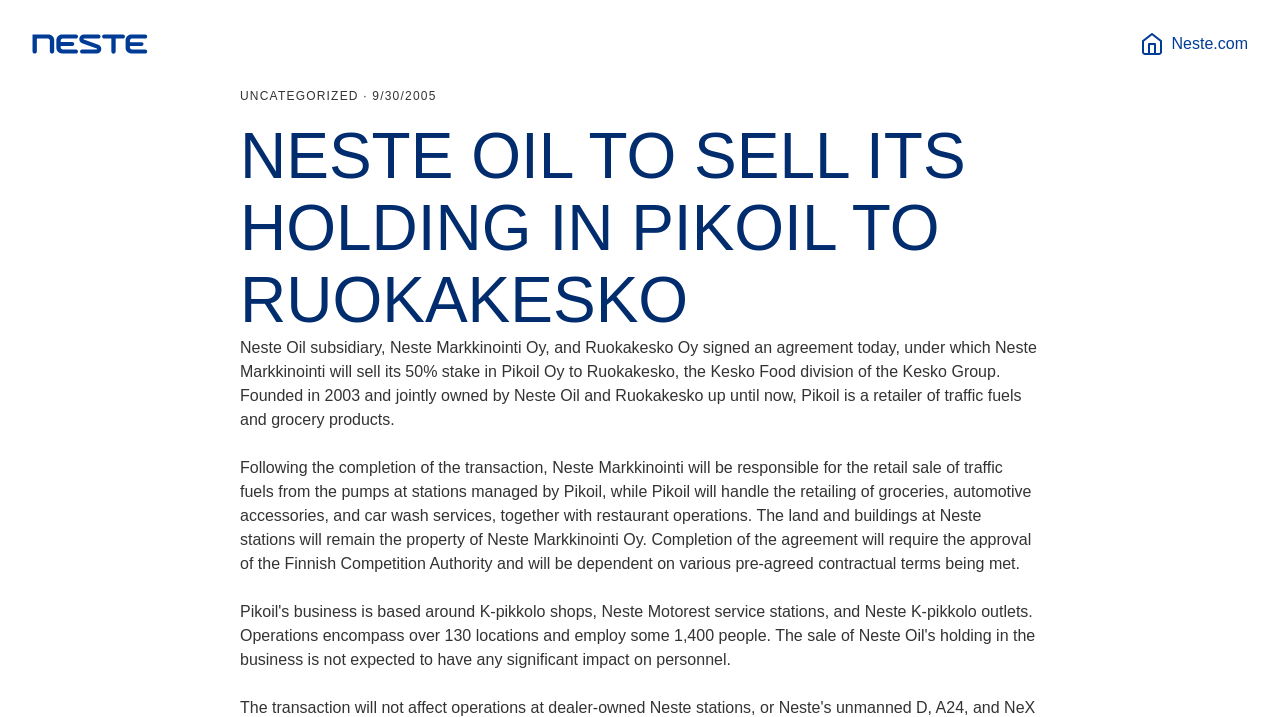Give an extensive and precise description of the webpage.

The webpage appears to be a news article or press release from Neste Oil. At the top left, there is a link to "Neste home" and at the top right, there is a link to "Neste.com". Below these links, there is a static text indicating the category and date of the article, "UNCATEGORIZED · 9/30/2005". 

The main heading of the article, "NESTE OIL TO SELL ITS HOLDING IN PIKOIL TO RUOKAKESKO", is centered near the top of the page. The article's content is divided into three paragraphs. The first paragraph explains the agreement between Neste Markkinointi Oy and Ruokakesko Oy, where Neste Markkinointi will sell its 50% stake in Pikoil Oy to Ruokakesko. 

The second paragraph is separated from the first by a small gap and describes the roles of Neste Markkinointi and Pikoil after the transaction is completed. The third paragraph continues the description of the agreement, mentioning the required approval of the Finnish Competition Authority and the pre-agreed contractual terms.